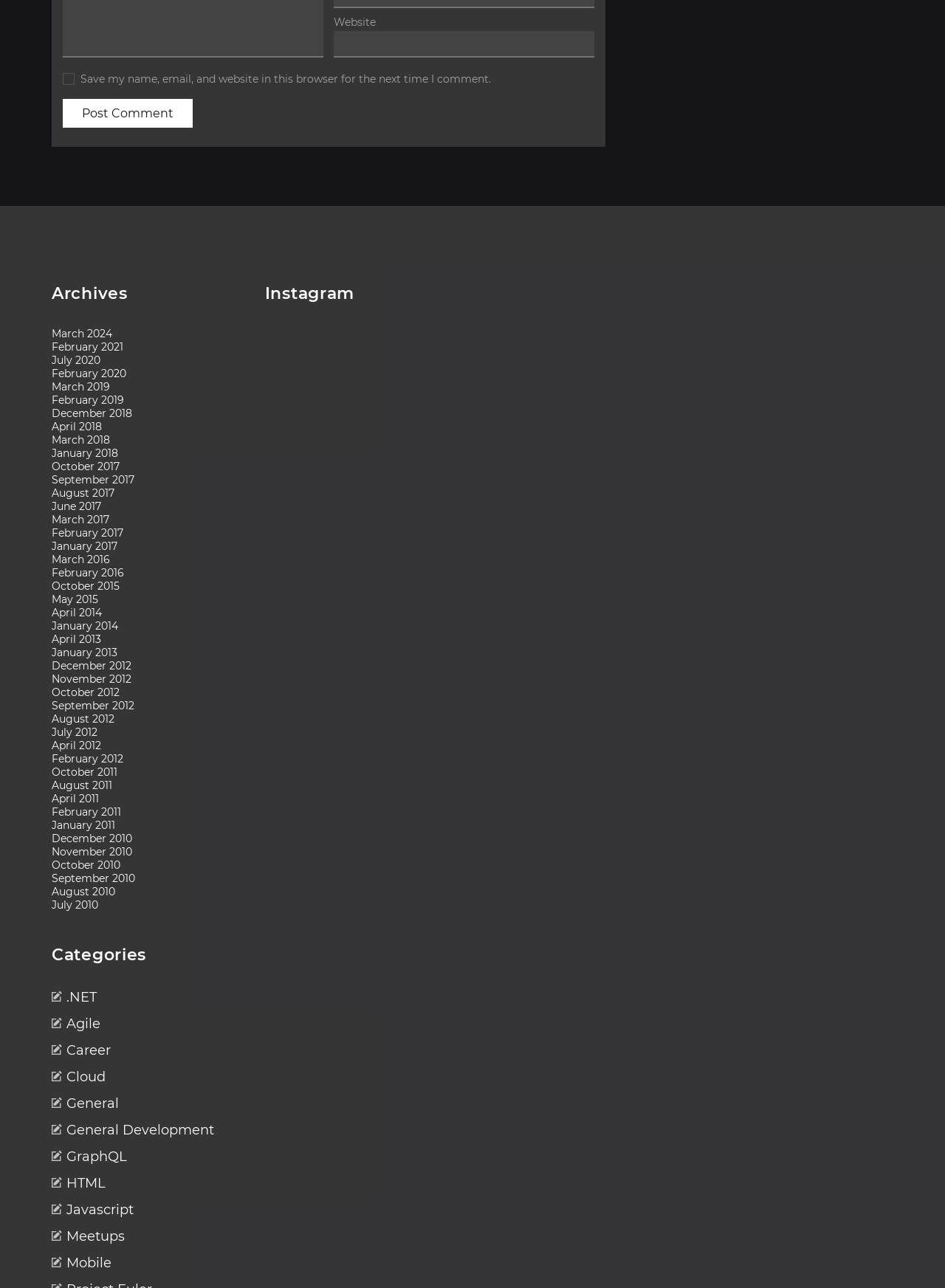Can you show the bounding box coordinates of the region to click on to complete the task described in the instruction: "Post a comment"?

[0.066, 0.078, 0.204, 0.1]